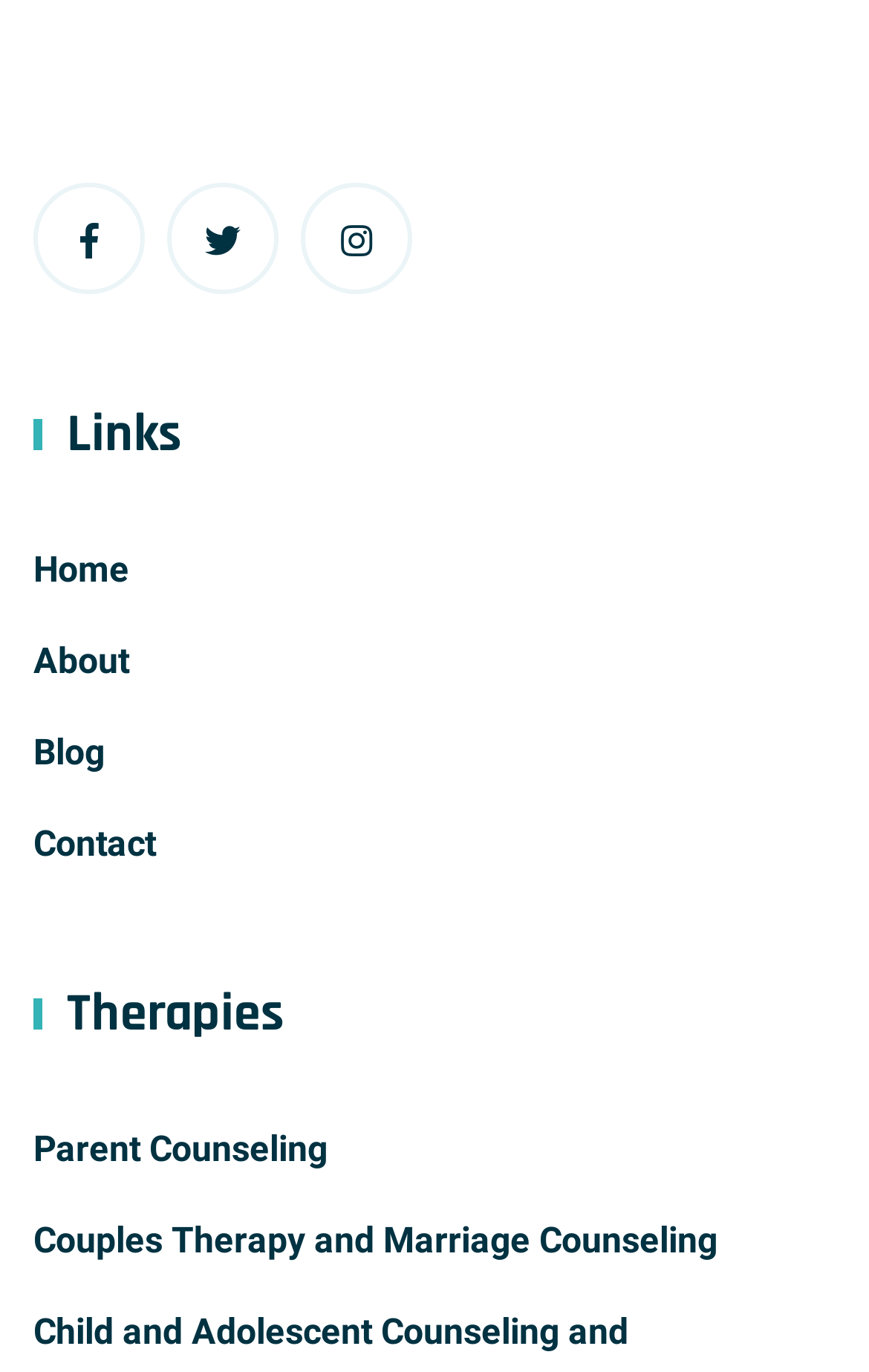Respond to the following question with a brief word or phrase:
What is the first link on the top left?

Home